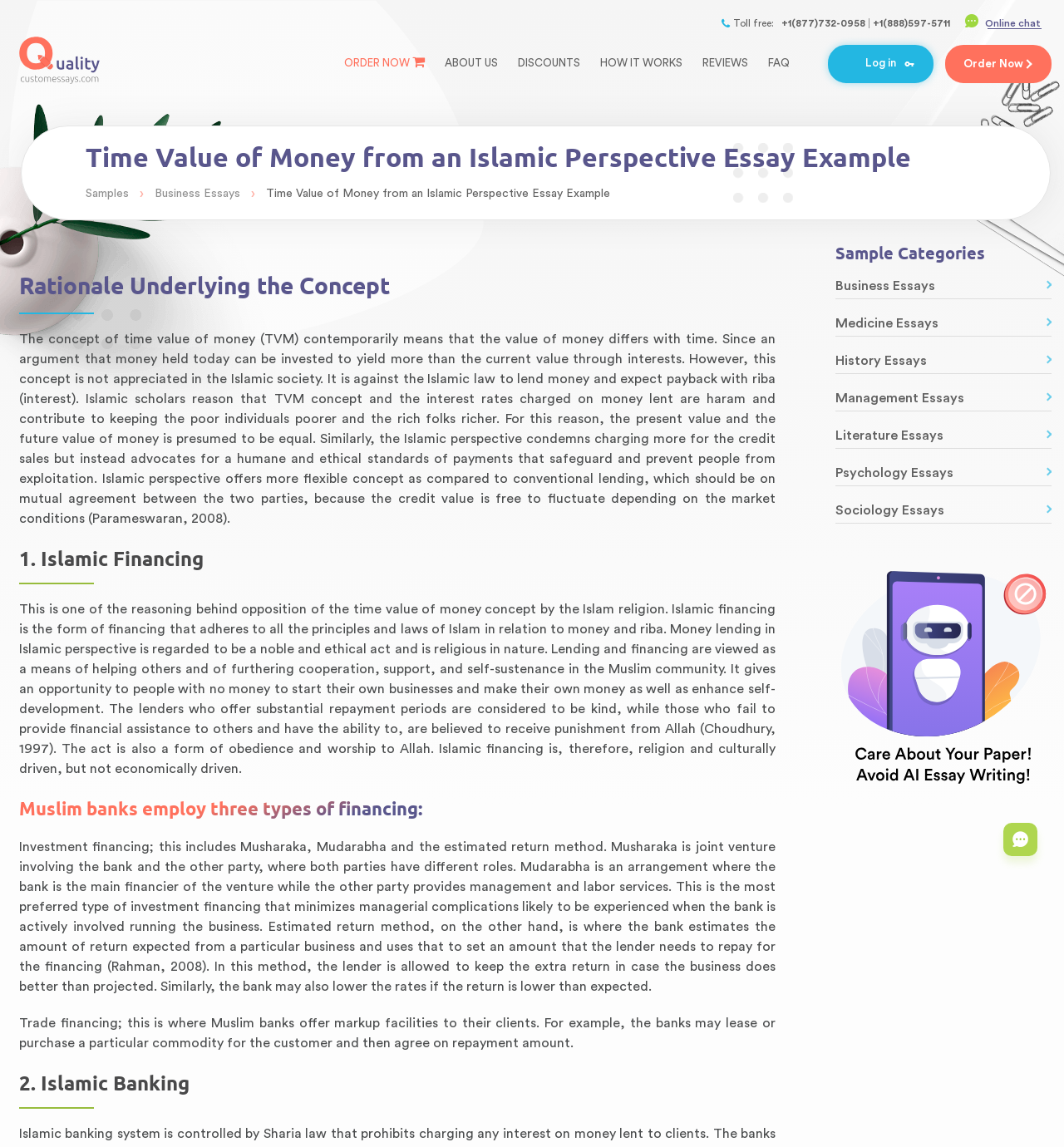Locate the bounding box of the user interface element based on this description: "aria-label="電子郵件地址" name="email" placeholder="電子郵件地址"".

None